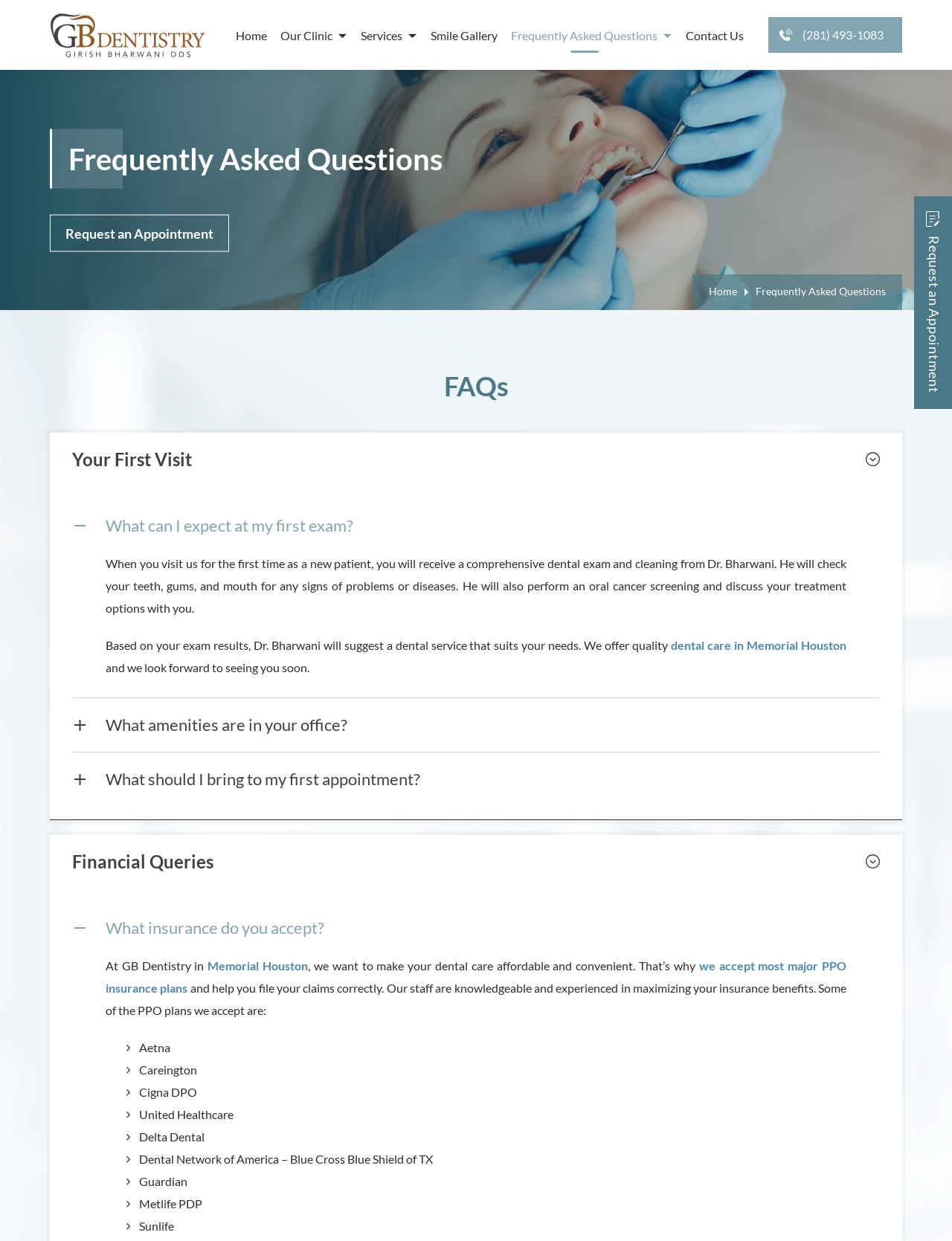Given the element description: "Frequently Asked Questions", predict the bounding box coordinates of this UI element. The coordinates must be four float numbers between 0 and 1, given as [left, top, right, bottom].

[0.537, 0.022, 0.706, 0.035]